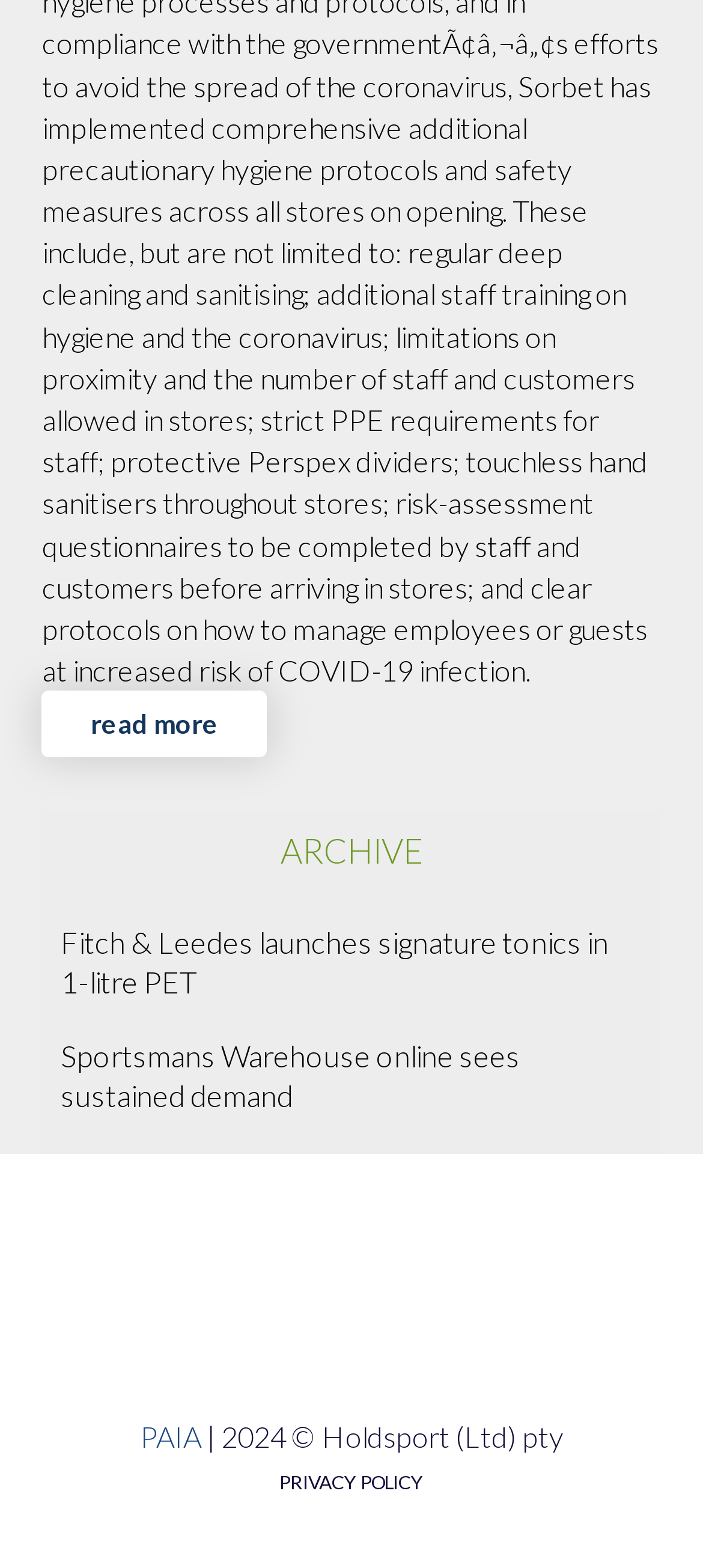Please answer the following question using a single word or phrase: 
How many sections are there at the bottom of the webpage?

3